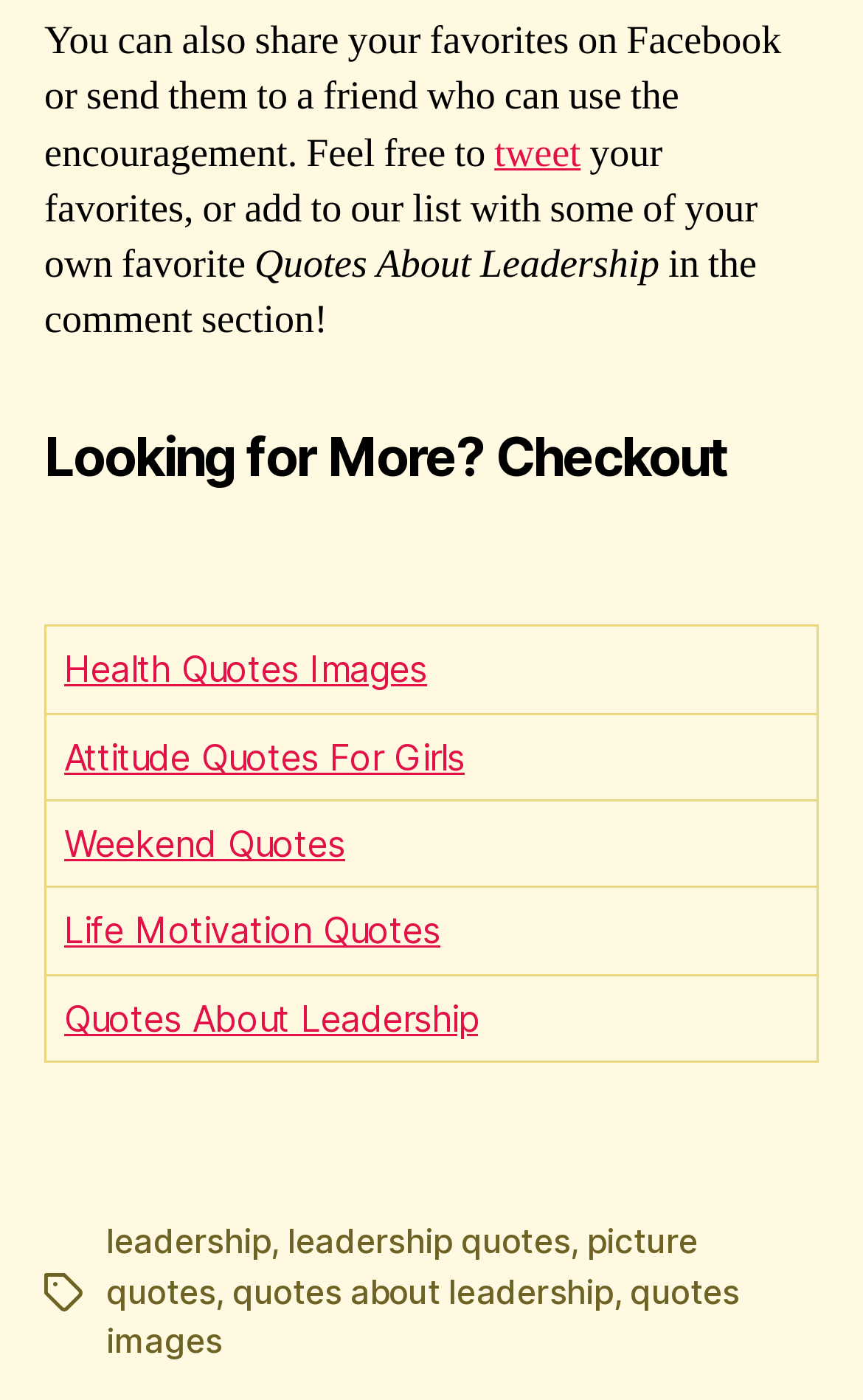Please provide the bounding box coordinates for the element that needs to be clicked to perform the instruction: "Access 'Grants & Awards'". The coordinates must consist of four float numbers between 0 and 1, formatted as [left, top, right, bottom].

None